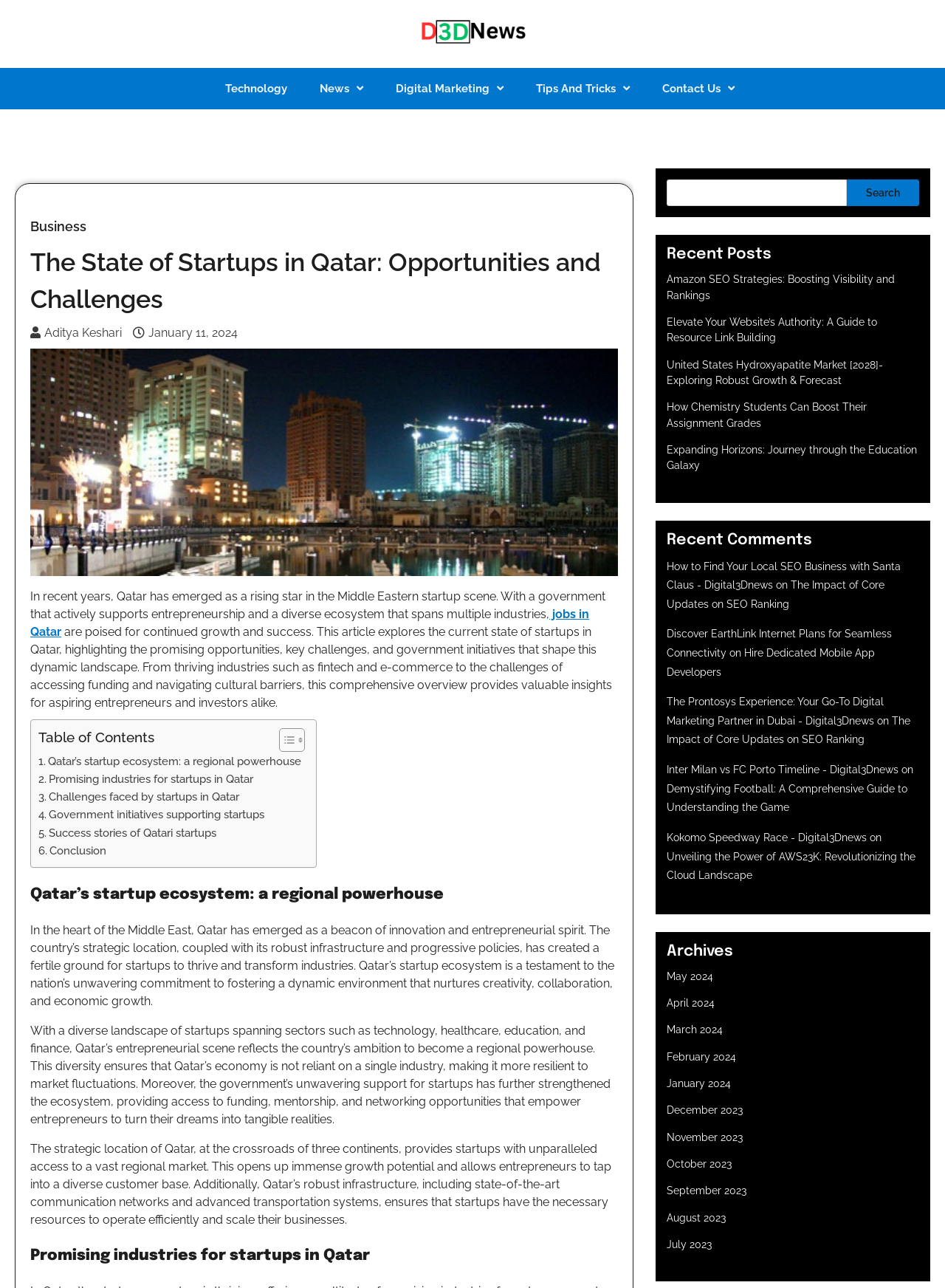Using the provided element description: "Kokomo Speedway Race - Digital3Dnews", determine the bounding box coordinates of the corresponding UI element in the screenshot.

[0.705, 0.646, 0.917, 0.655]